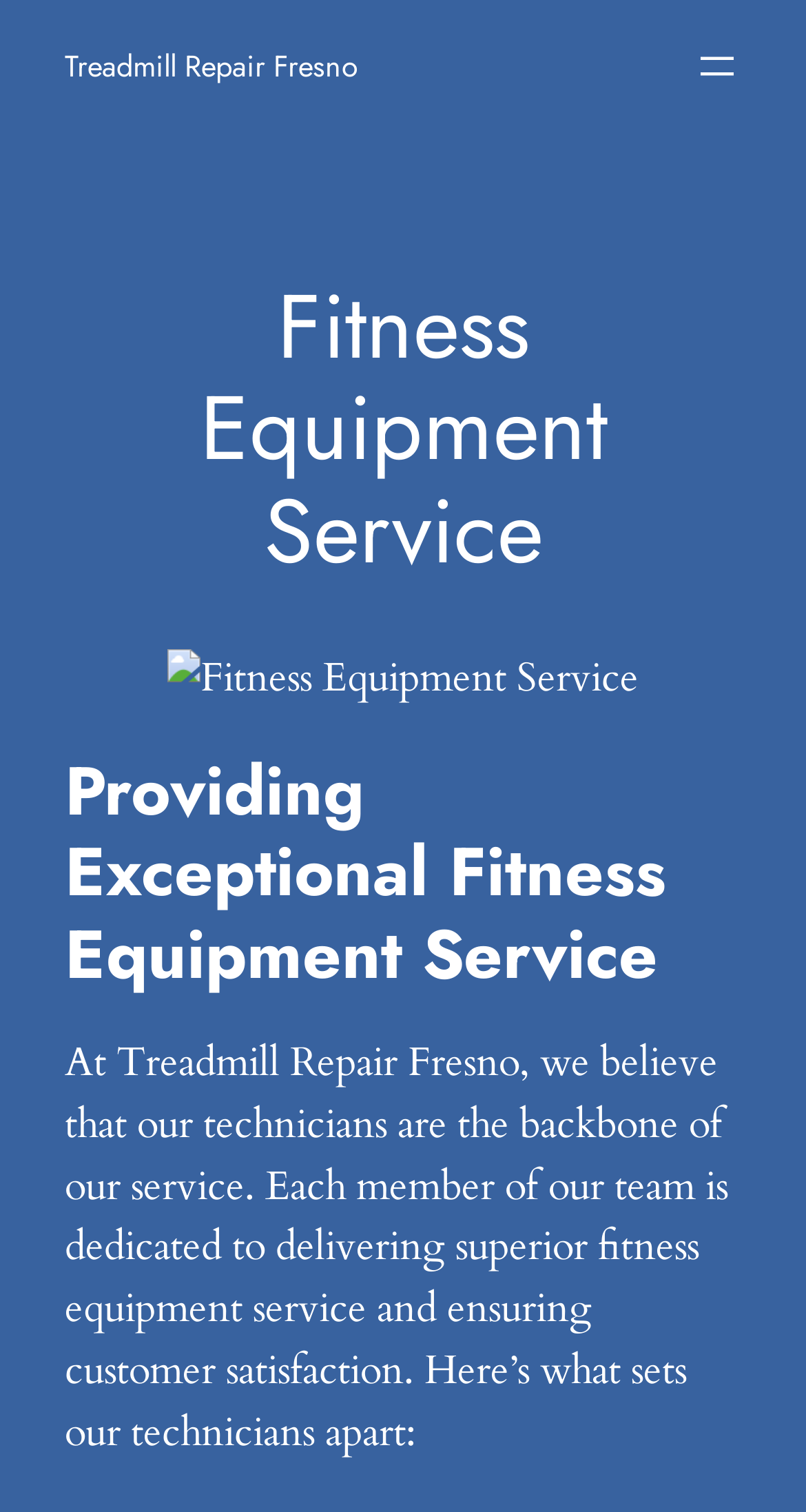What is the name of the fitness equipment service provider?
Please analyze the image and answer the question with as much detail as possible.

I found the answer by looking at the link 'Treadmill Repair Fresno' which is a prominent element on the webpage, suggesting that it is the name of the fitness equipment service provider.